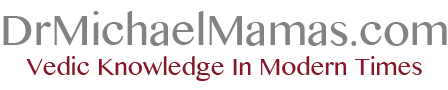What is the tone of the website's aesthetic?
Give a detailed response to the question by analyzing the screenshot.

The caption describes the overall aesthetic of the website as clean and professional, which implies a sense of sophistication and expertise, inviting visitors to explore the concepts and insights offered by Dr. Michael Mamas.